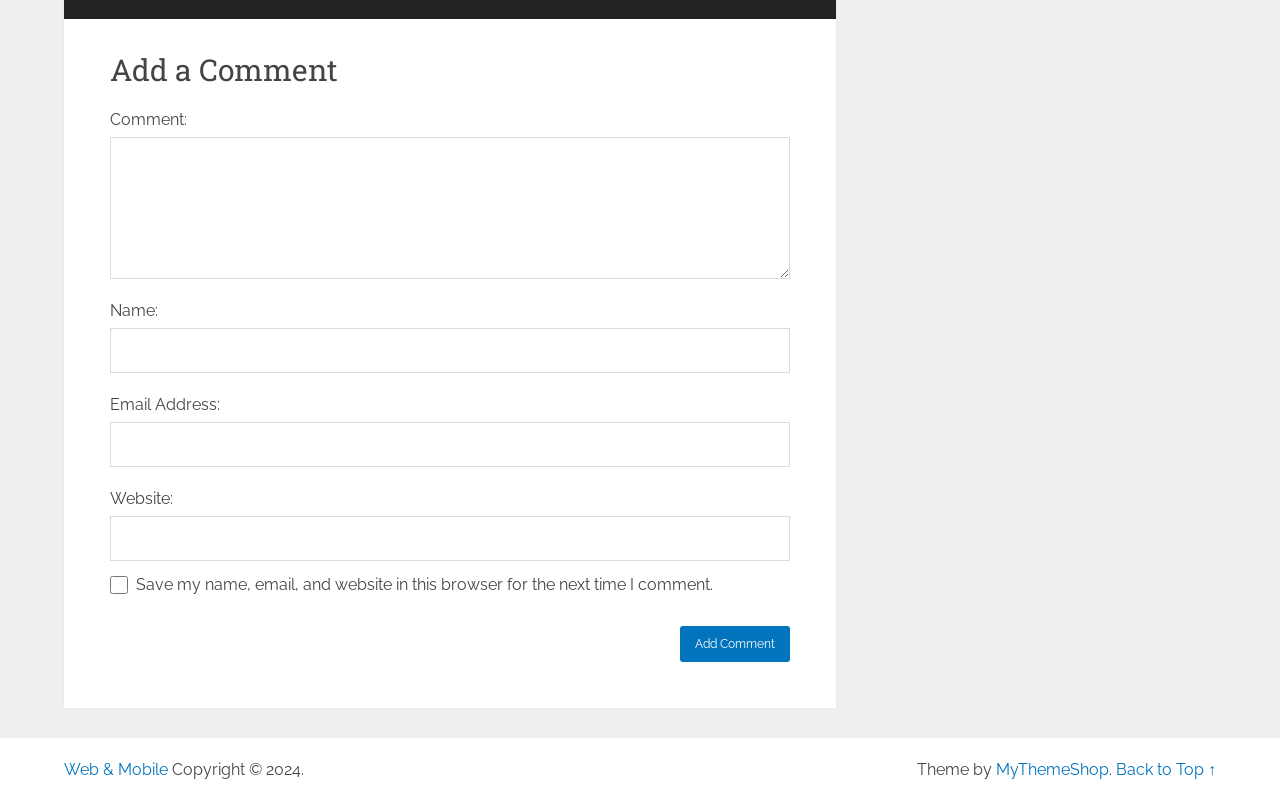Provide the bounding box coordinates of the UI element that matches the description: "MyThemeShop".

[0.778, 0.951, 0.866, 0.974]